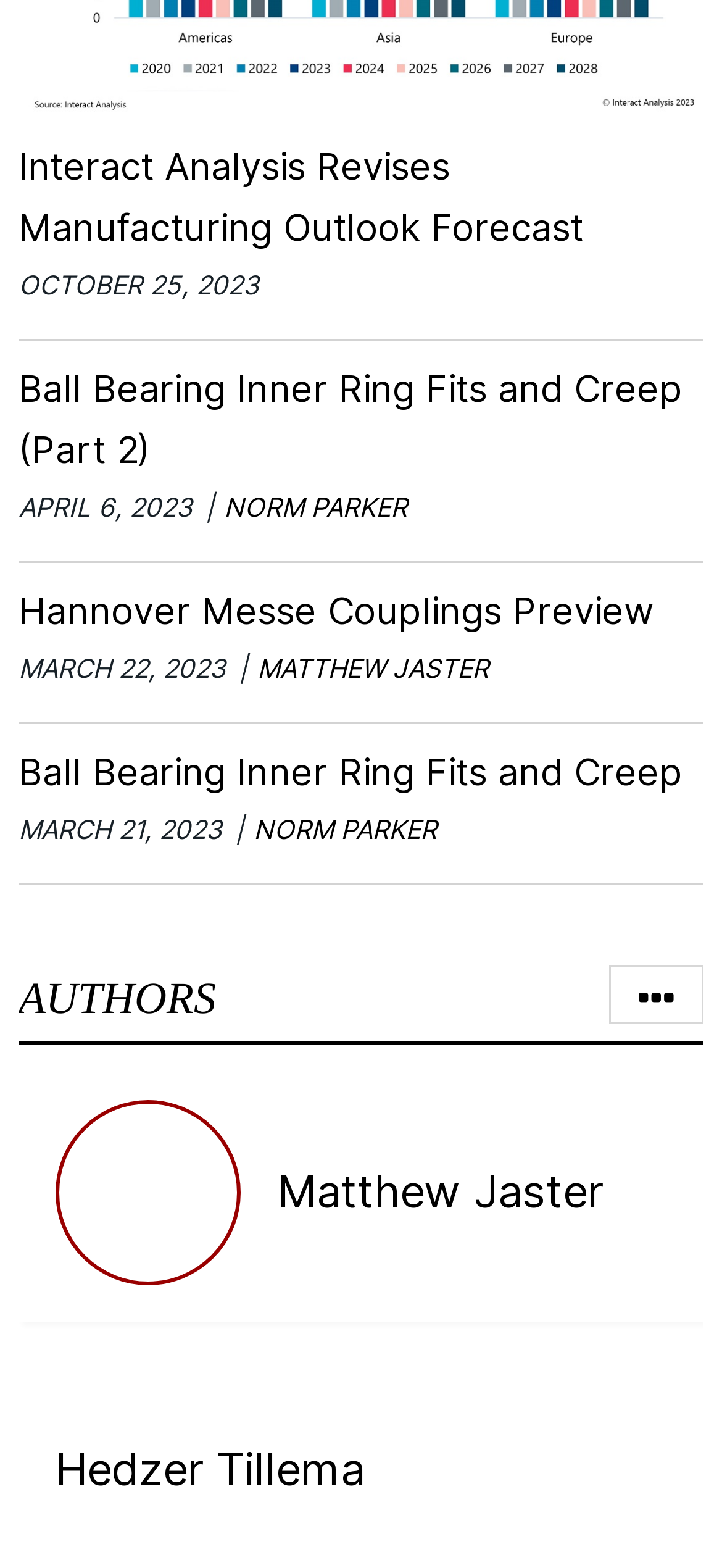What is the category of the webpage content?
Answer the question with a single word or phrase by looking at the picture.

Manufacturing